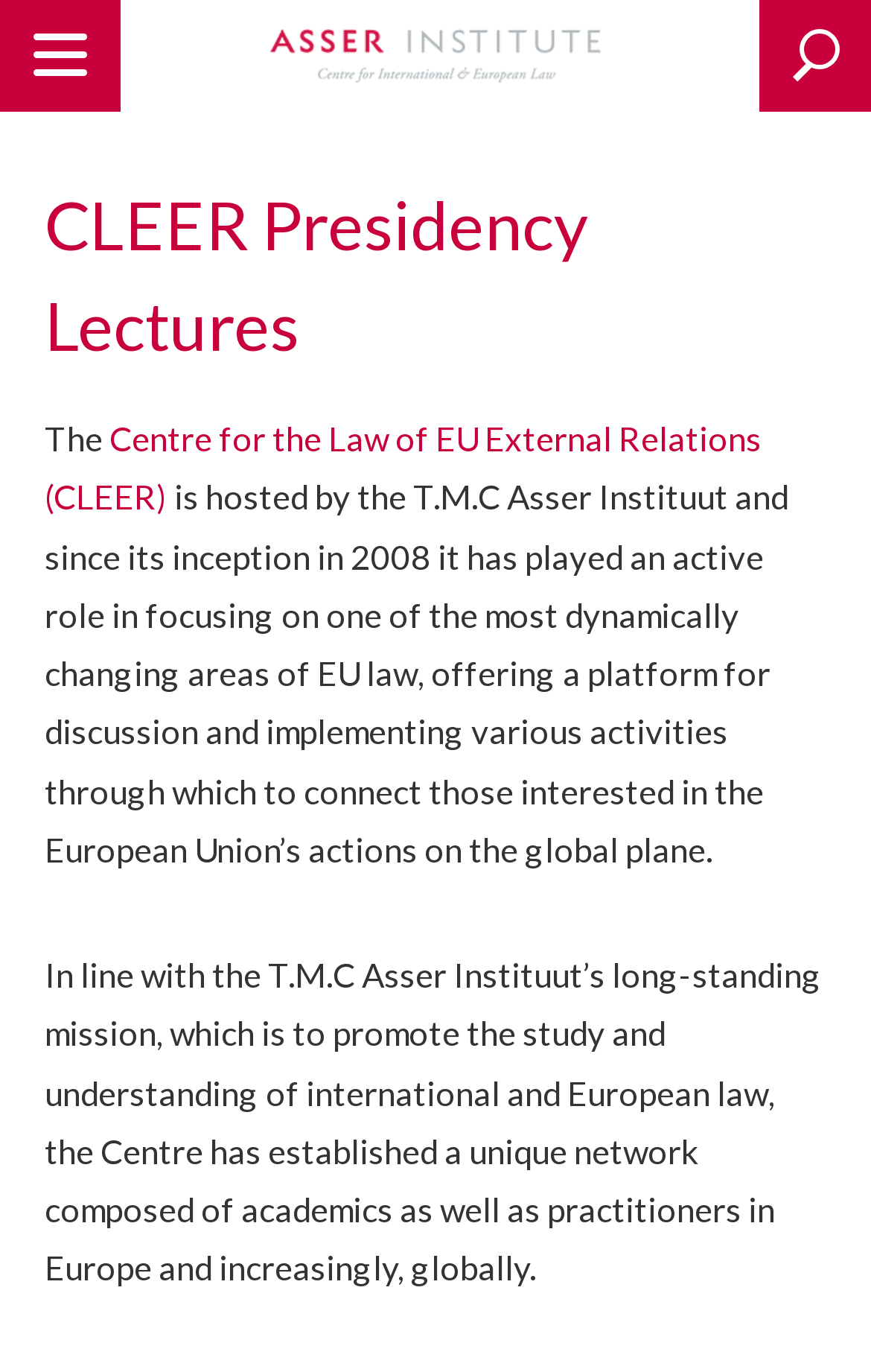Please provide a short answer using a single word or phrase for the question:
When was CLEER established?

2008